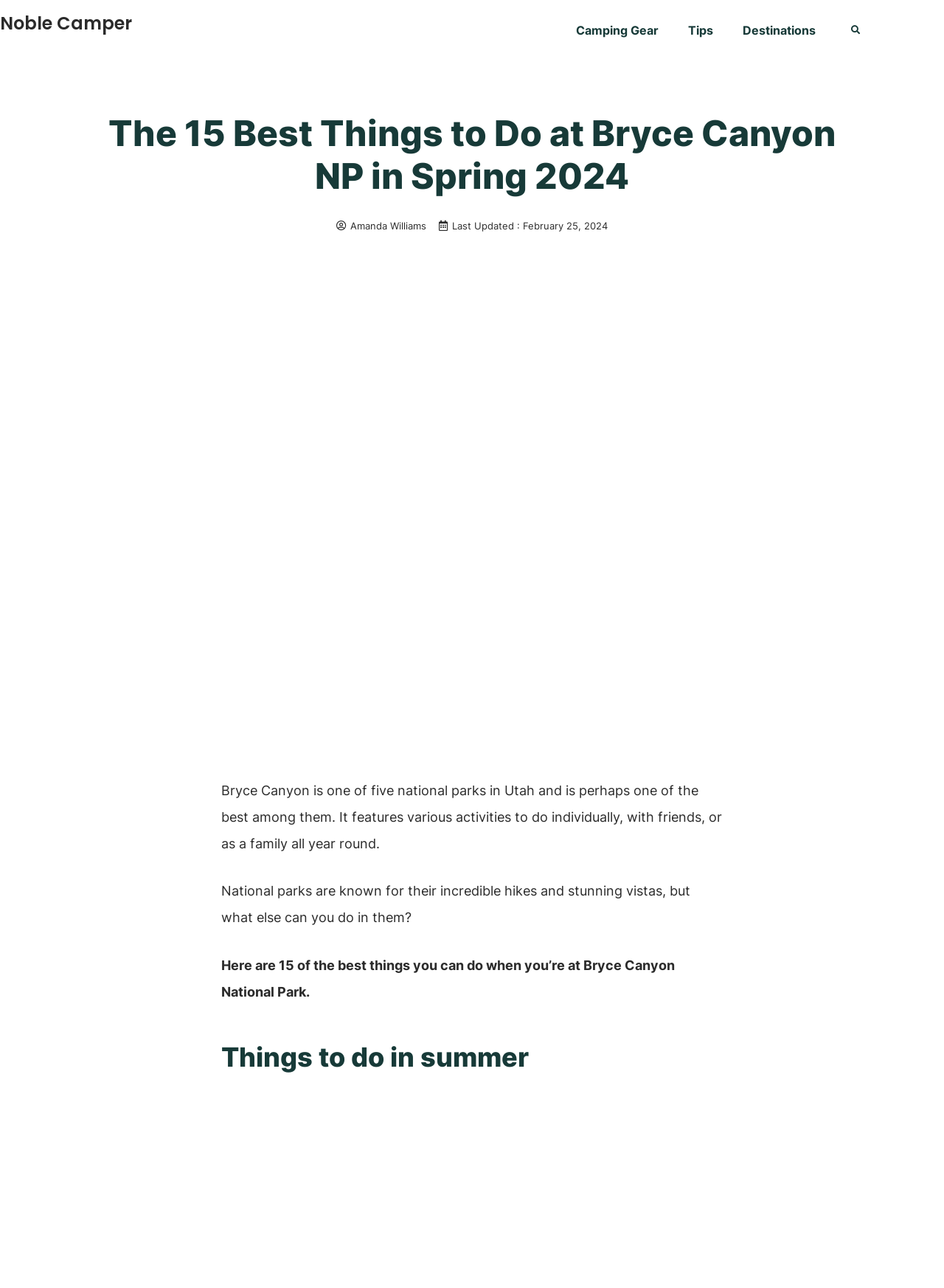Extract the primary header of the webpage and generate its text.

The 15 Best Things to Do at Bryce Canyon NP in Spring 2024